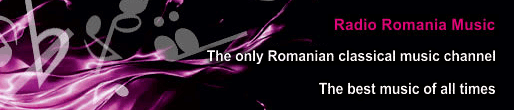Give a thorough caption for the picture.

The image features a vibrant banner for "Radio Romania Music," showcasing its identity as the sole Romanian classical music channel. The design incorporates dynamic, flowing purple tones with abstract musical notes subtly integrated into the background, symbolizing the channel's dedication to music. Prominently displayed in bold purple text are the phrases "Radio Romania Music," "The only Romanian classical music channel," and "The best music of all times." This visual representation not only emphasizes the station’s unique position in promoting classical music in Romania but also aims to attract listeners with its engaging aesthetic and compelling message.